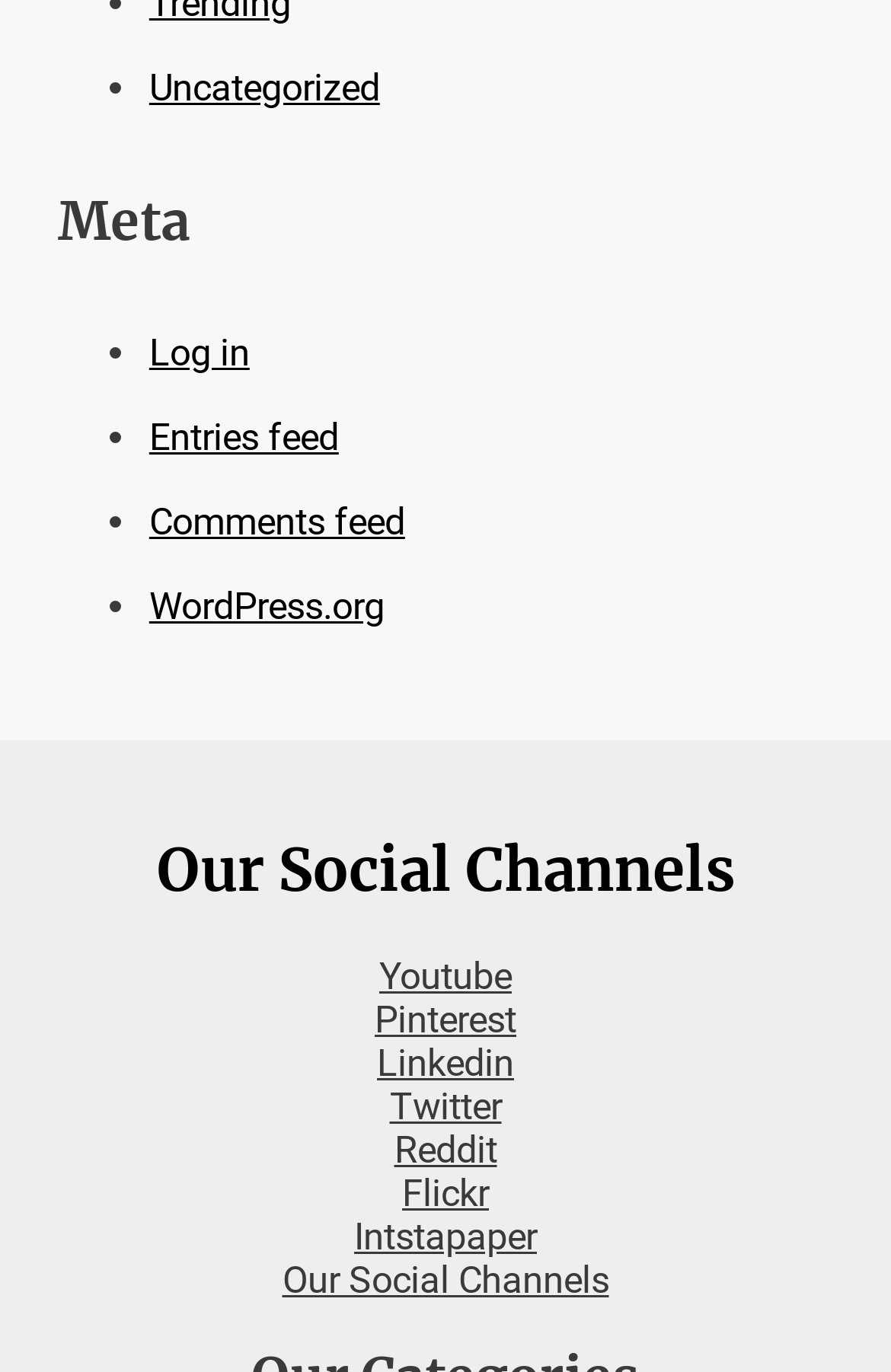What is the first link in the navigation menu?
Provide a detailed answer to the question using information from the image.

By examining the navigation menu, I found that the first link is 'Log in', which is located at coordinates [0.167, 0.242, 0.28, 0.273] and has a list marker '•' preceding it.